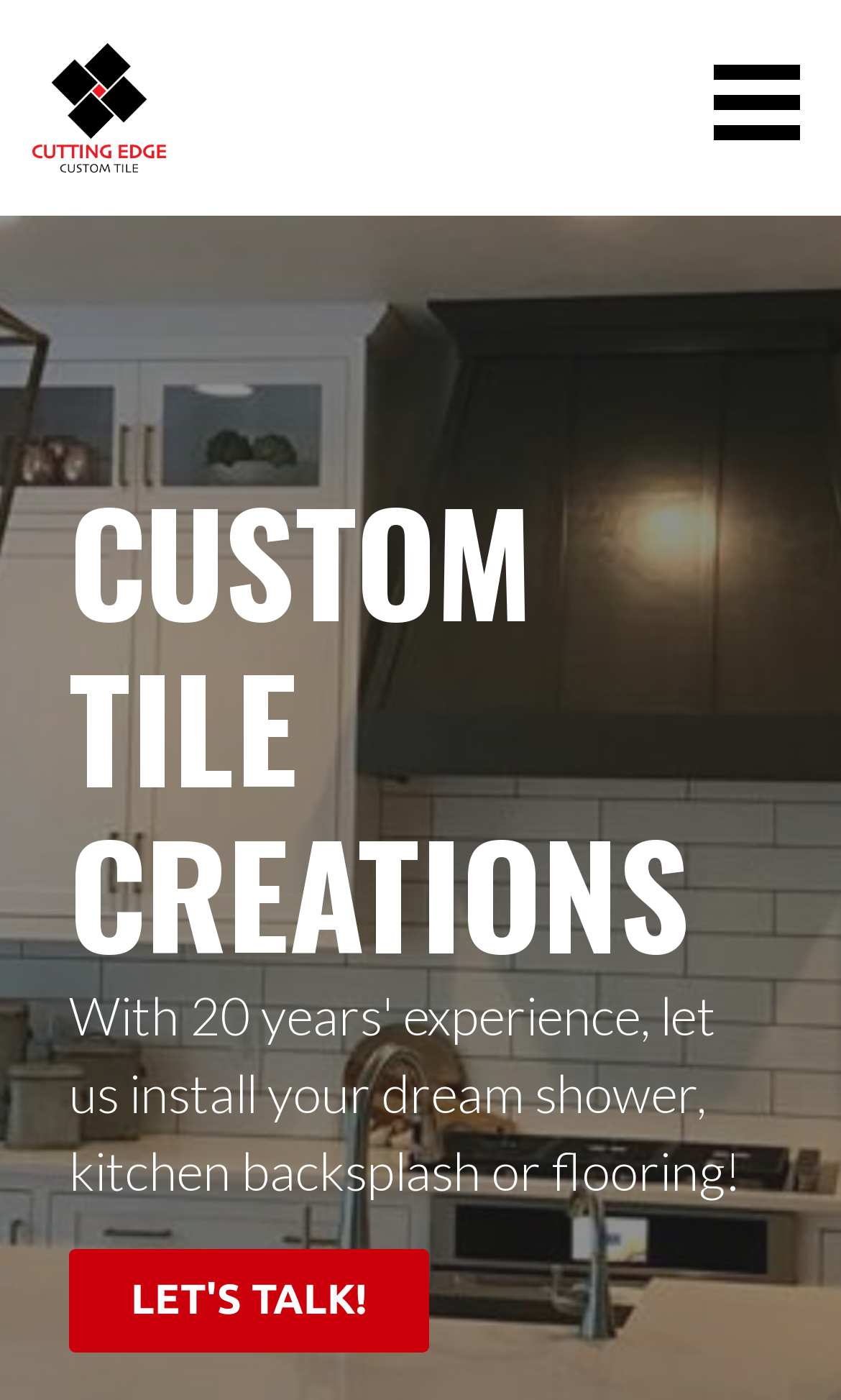Using the provided element description: "Let's Talk!", identify the bounding box coordinates. The coordinates should be four floats between 0 and 1 in the order [left, top, right, bottom].

[0.082, 0.892, 0.509, 0.966]